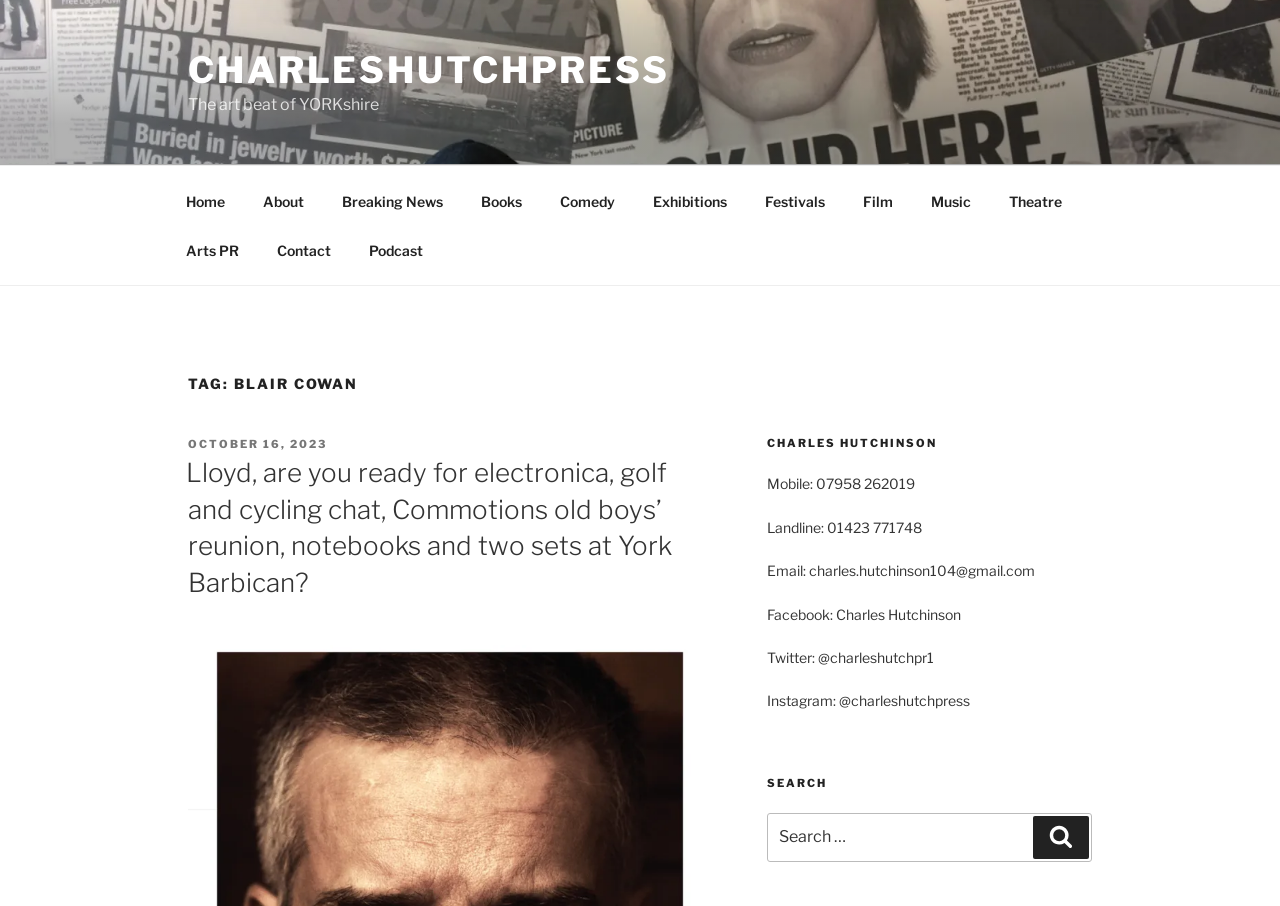Answer briefly with one word or phrase:
What is the contact email of Charles Hutchinson?

charles.hutchinson104@gmail.com